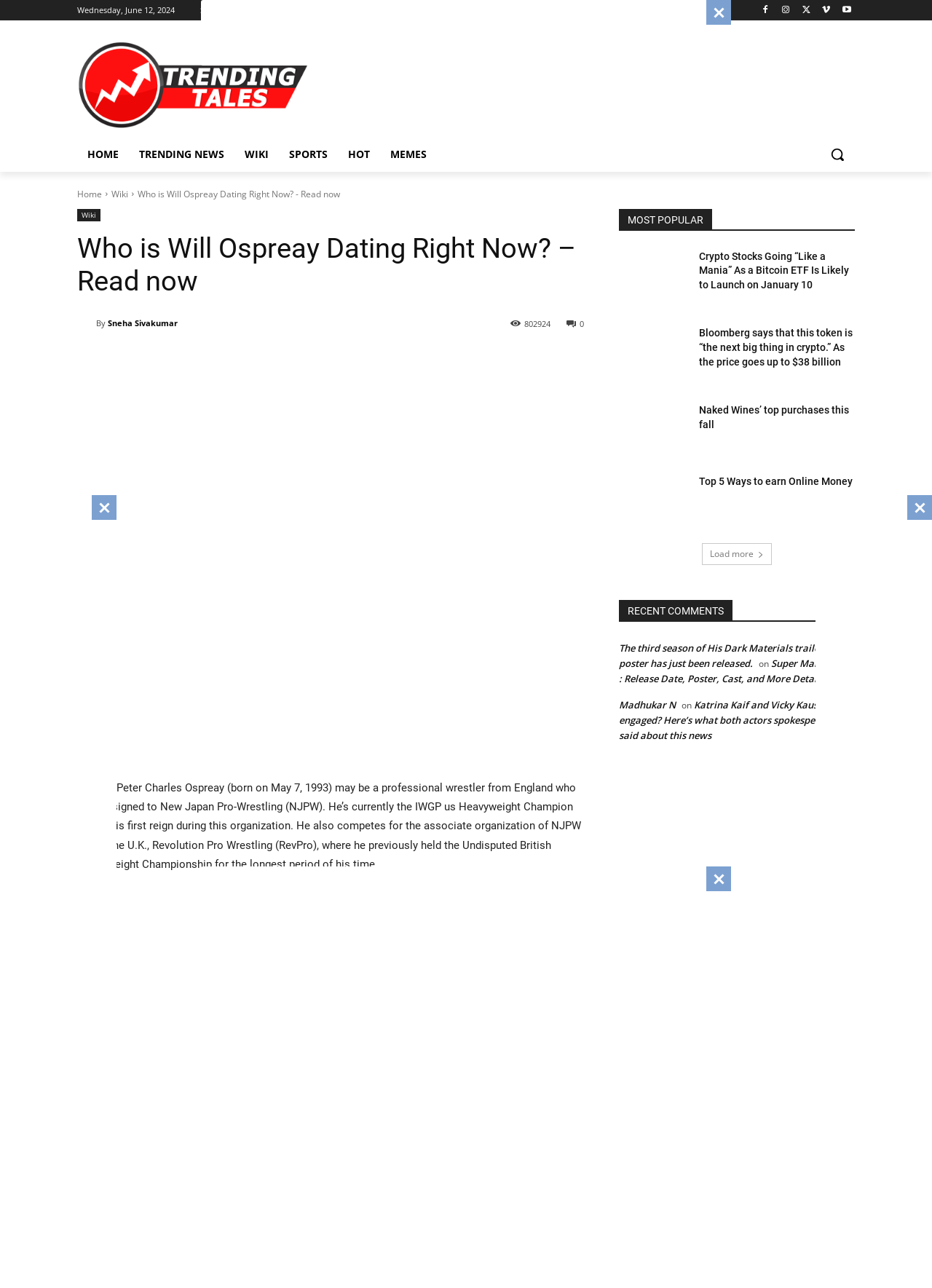What is the title of the article about Will Ospreay?
Refer to the image and offer an in-depth and detailed answer to the question.

The title of the article about Will Ospreay is 'Who is Will Ospreay Dating Right Now?' which is mentioned at the top of the webpage.